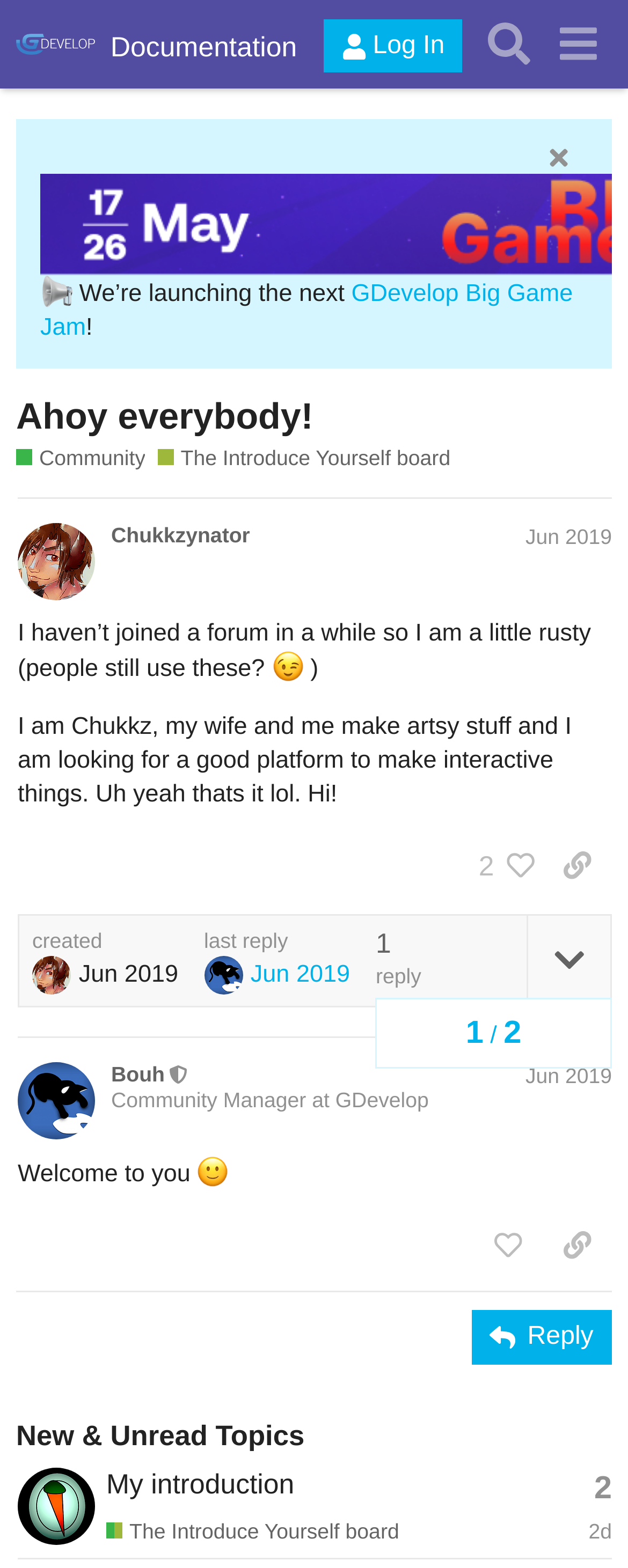Provide a brief response to the question using a single word or phrase: 
What is the topic of the forum?

The Introduce Yourself board